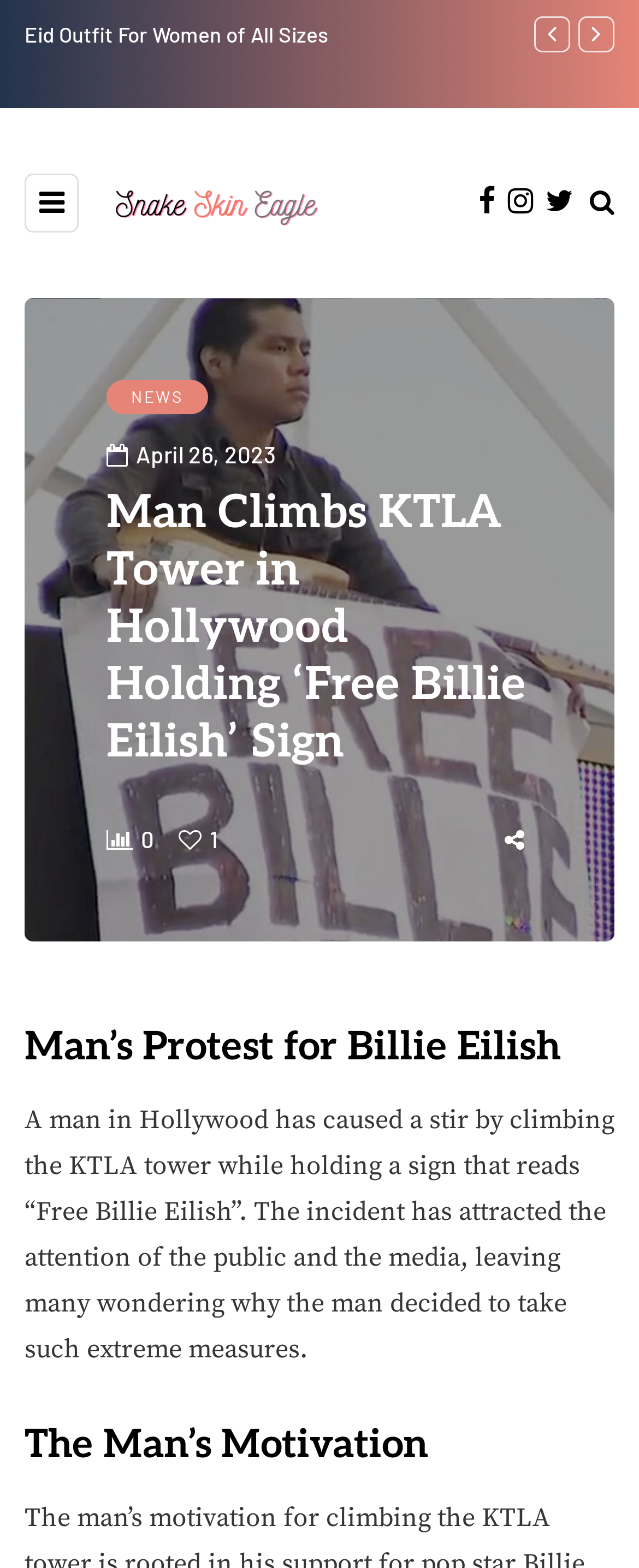Analyze the image and deliver a detailed answer to the question: What is written on the sign held by the man?

The answer can be found in the StaticText element which describes the incident, stating 'A man in Hollywood has caused a stir by climbing the KTLA tower while holding a sign that reads “Free Billie Eilish”.'